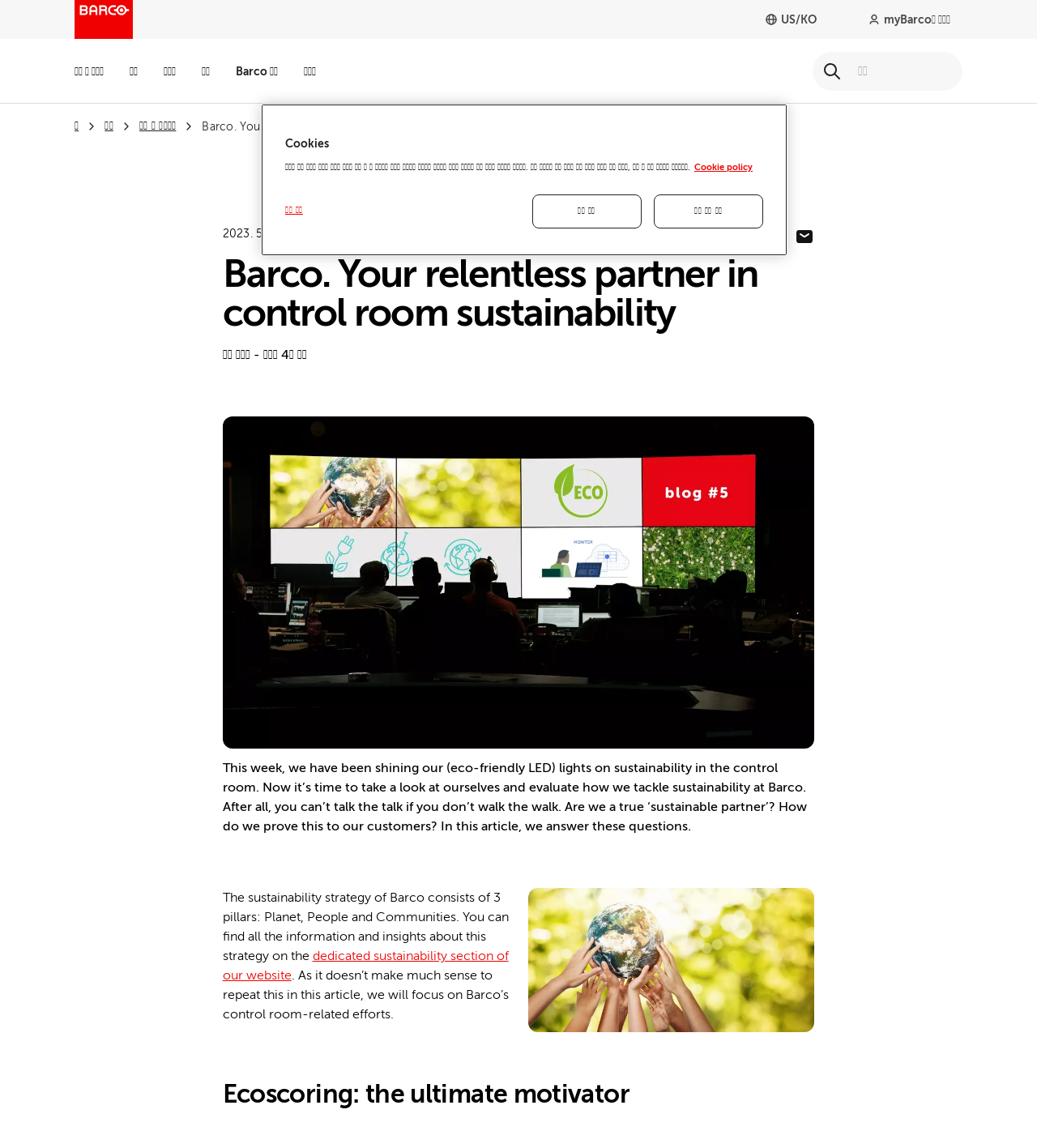Locate the bounding box coordinates of the area where you should click to accomplish the instruction: "Read the article about sustainability".

[0.215, 0.663, 0.778, 0.726]